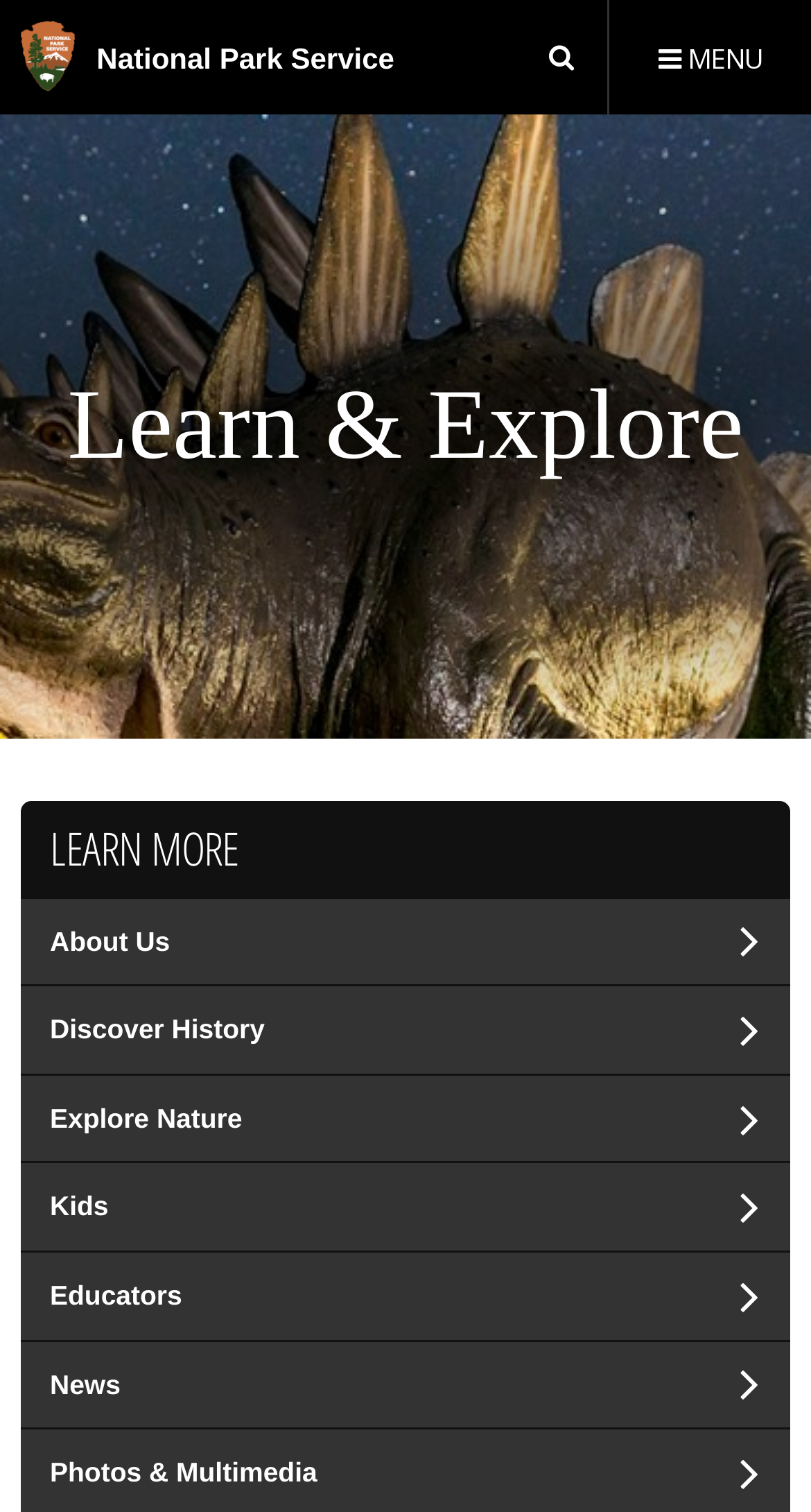Reply to the question below using a single word or brief phrase:
What is the name of the service?

National Park Service